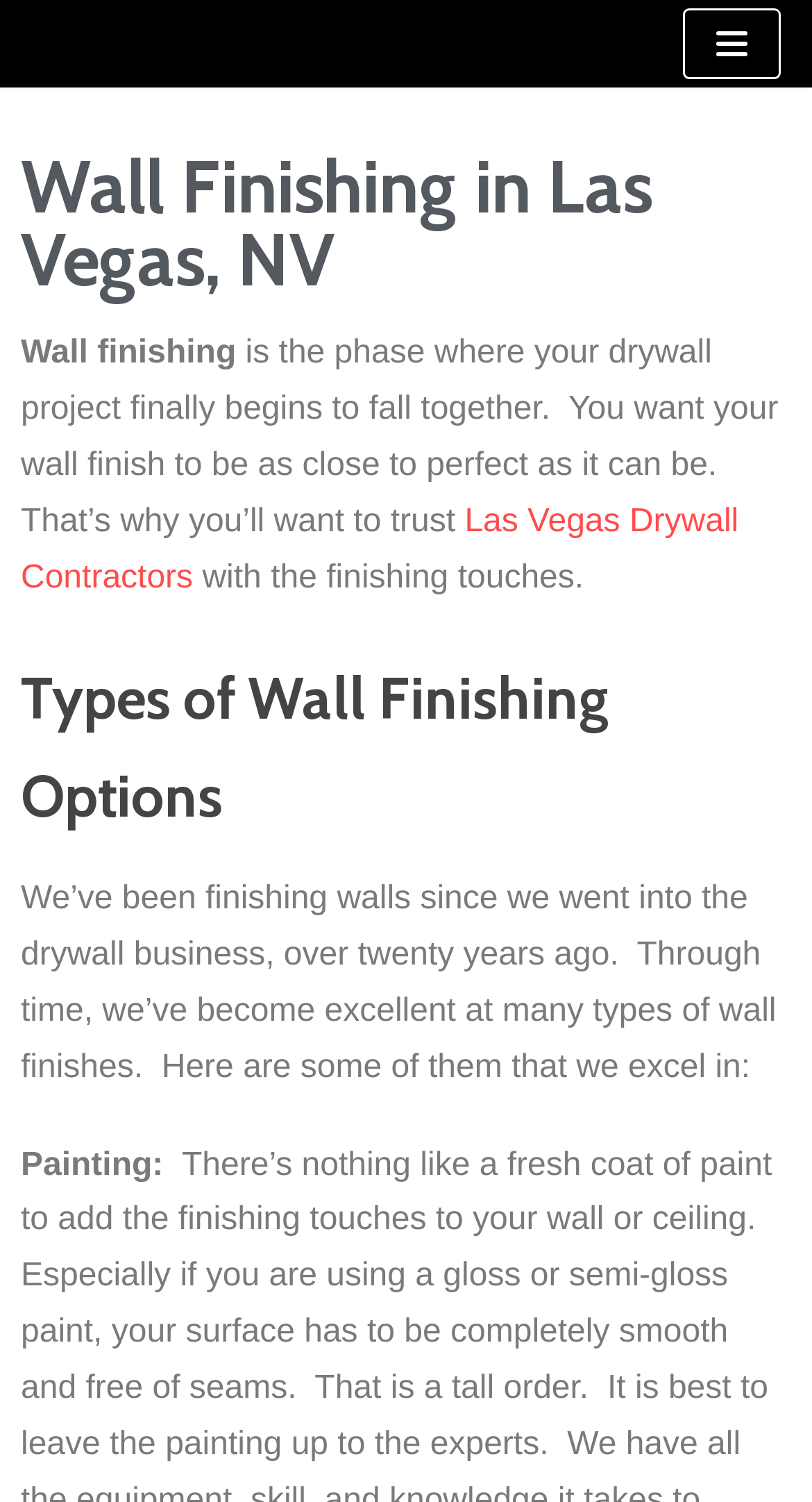How many types of wall finishing options are mentioned?
Look at the screenshot and give a one-word or phrase answer.

At least one